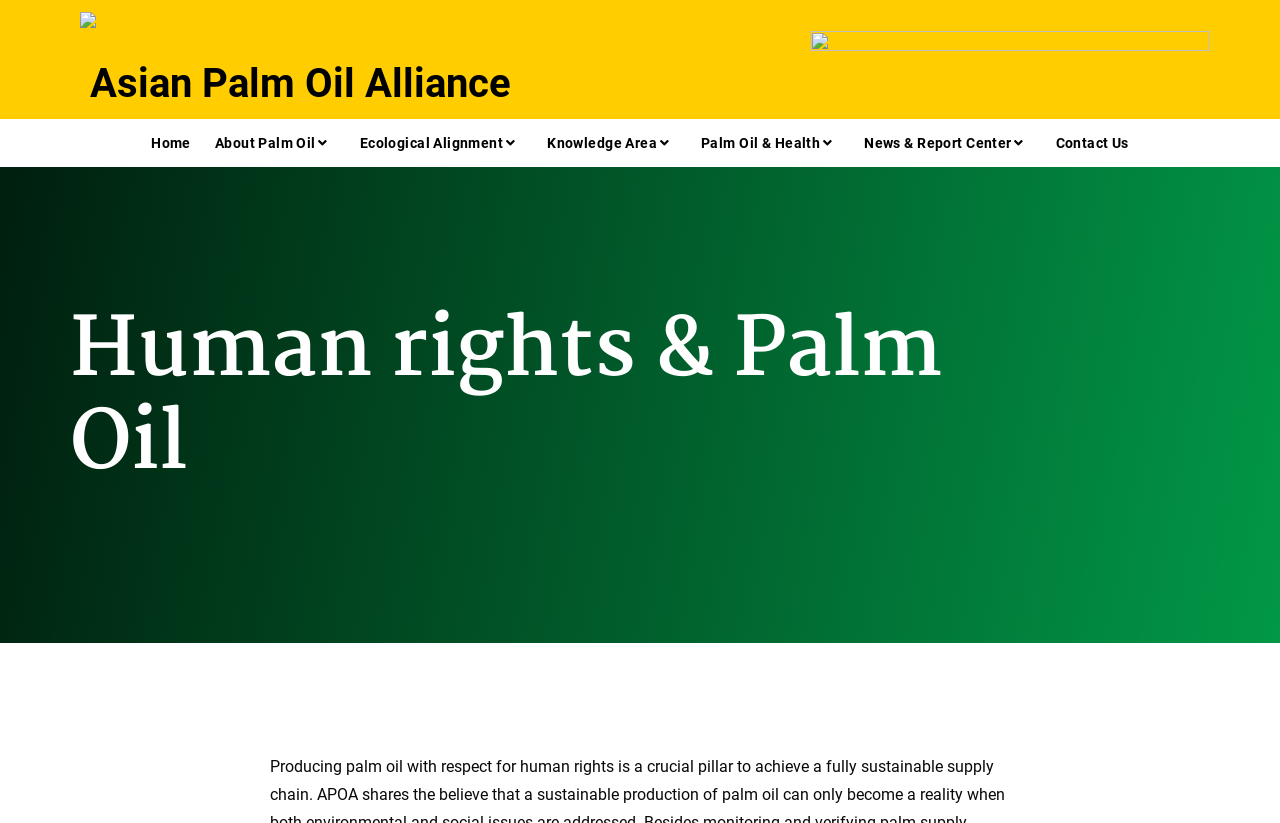What is the topic related to human rights on this webpage?
Give a one-word or short-phrase answer derived from the screenshot.

Palm Oil